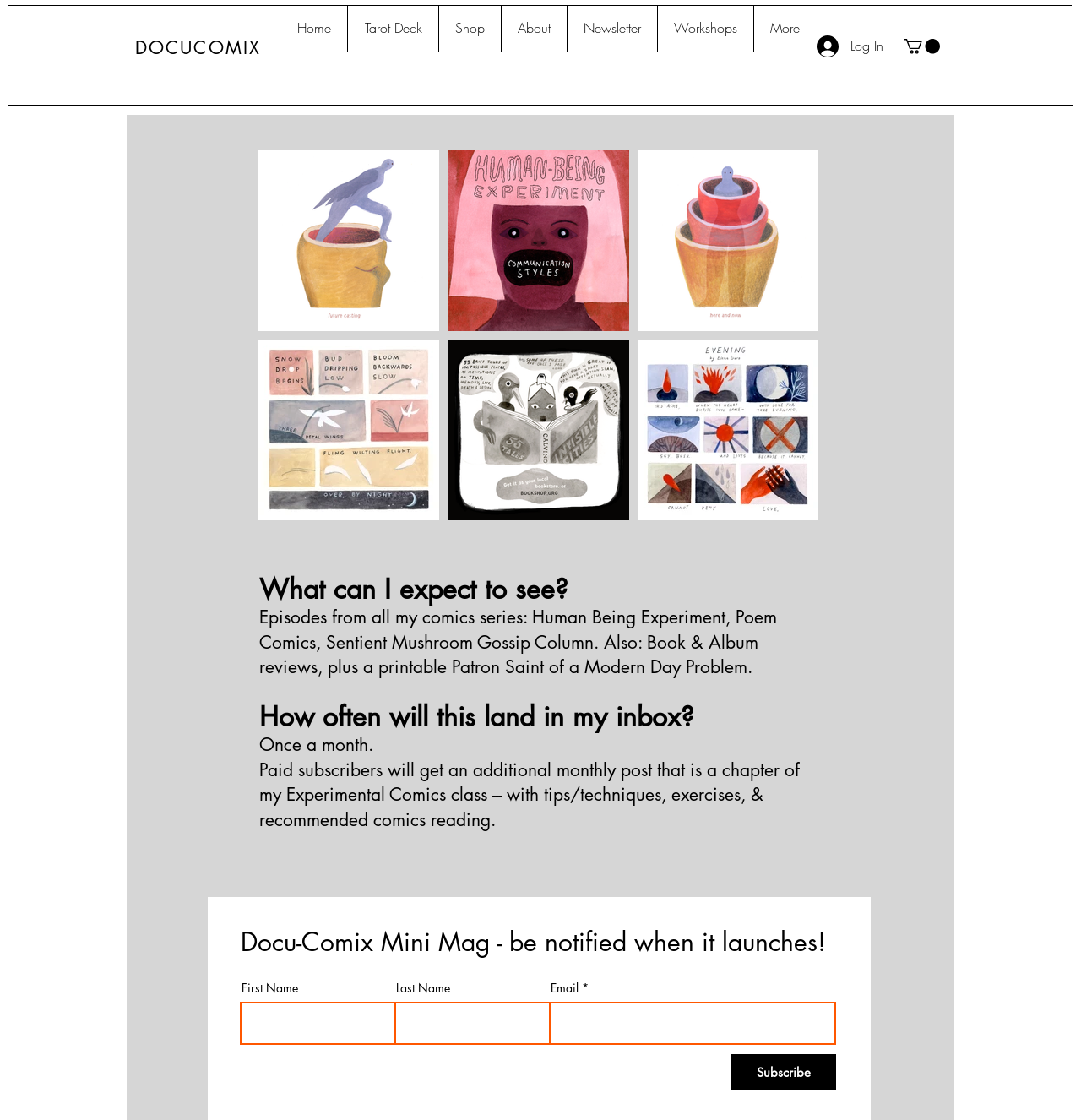Specify the bounding box coordinates of the region I need to click to perform the following instruction: "Click the Subscribe button". The coordinates must be four float numbers in the range of 0 to 1, i.e., [left, top, right, bottom].

[0.676, 0.941, 0.773, 0.973]